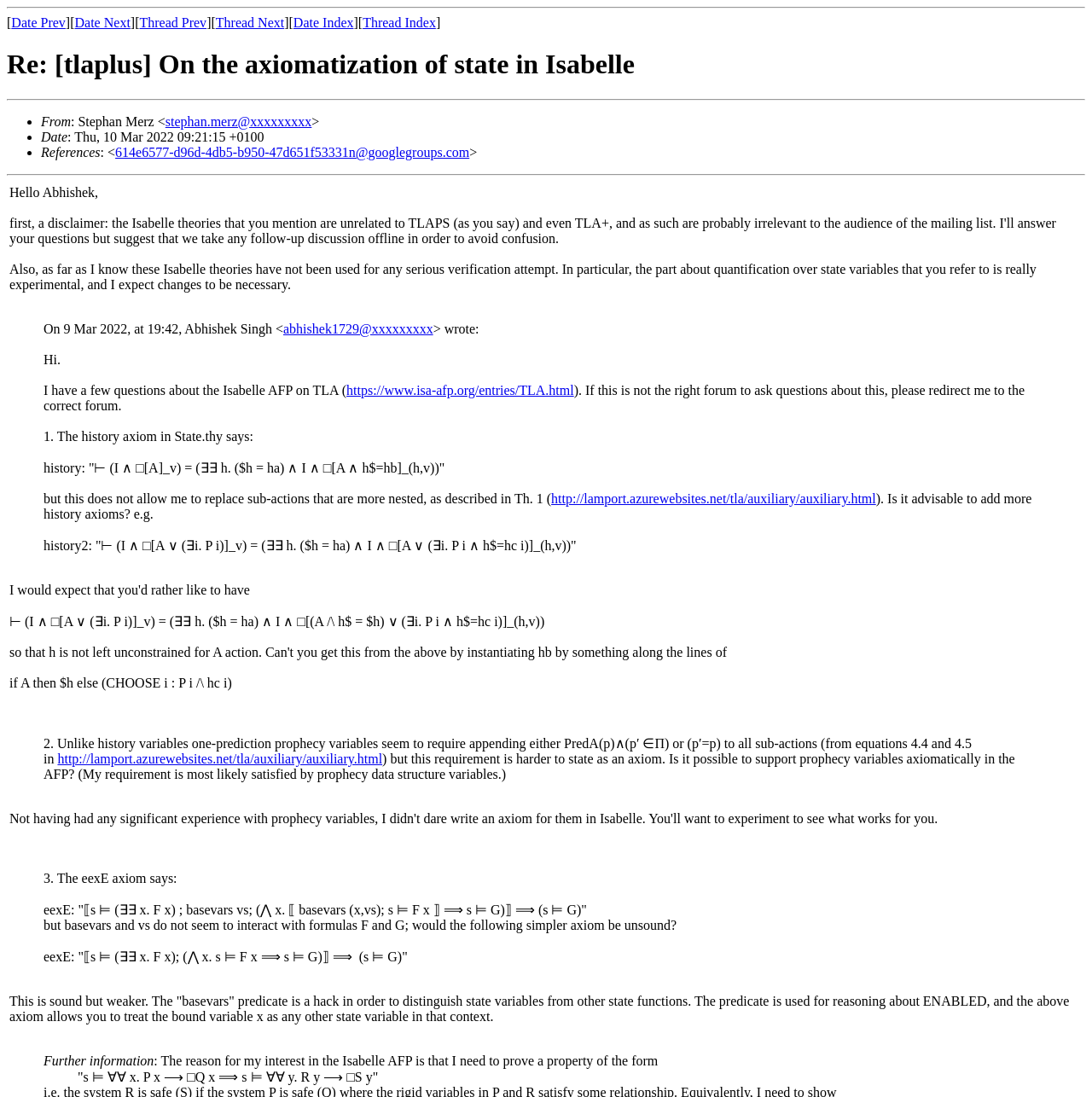Give the bounding box coordinates for this UI element: "stephan.merz@xxxxxxxxx". The coordinates should be four float numbers between 0 and 1, arranged as [left, top, right, bottom].

[0.151, 0.104, 0.285, 0.117]